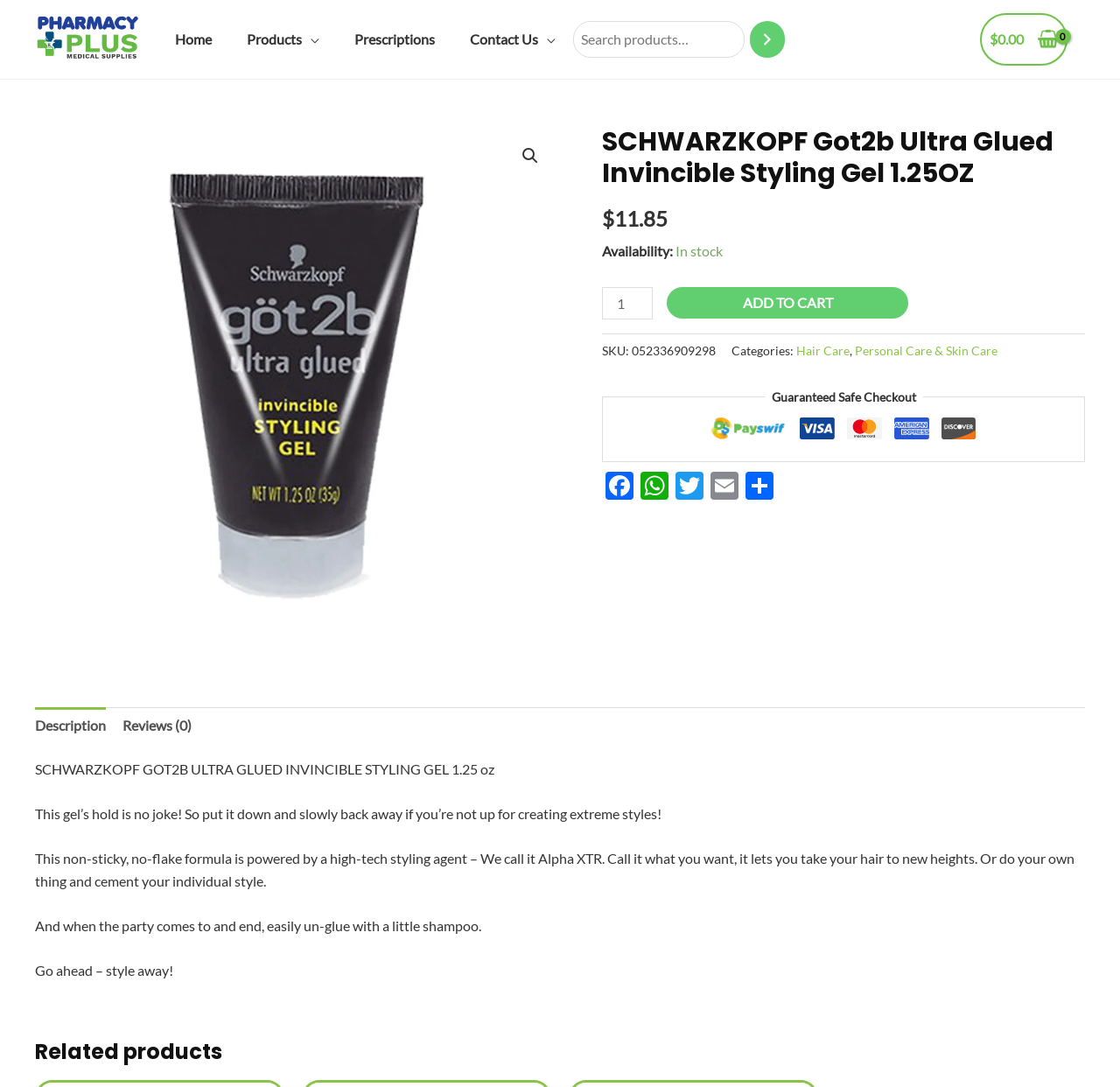Locate the bounding box coordinates of the clickable area needed to fulfill the instruction: "Search for products".

[0.512, 0.019, 0.701, 0.053]